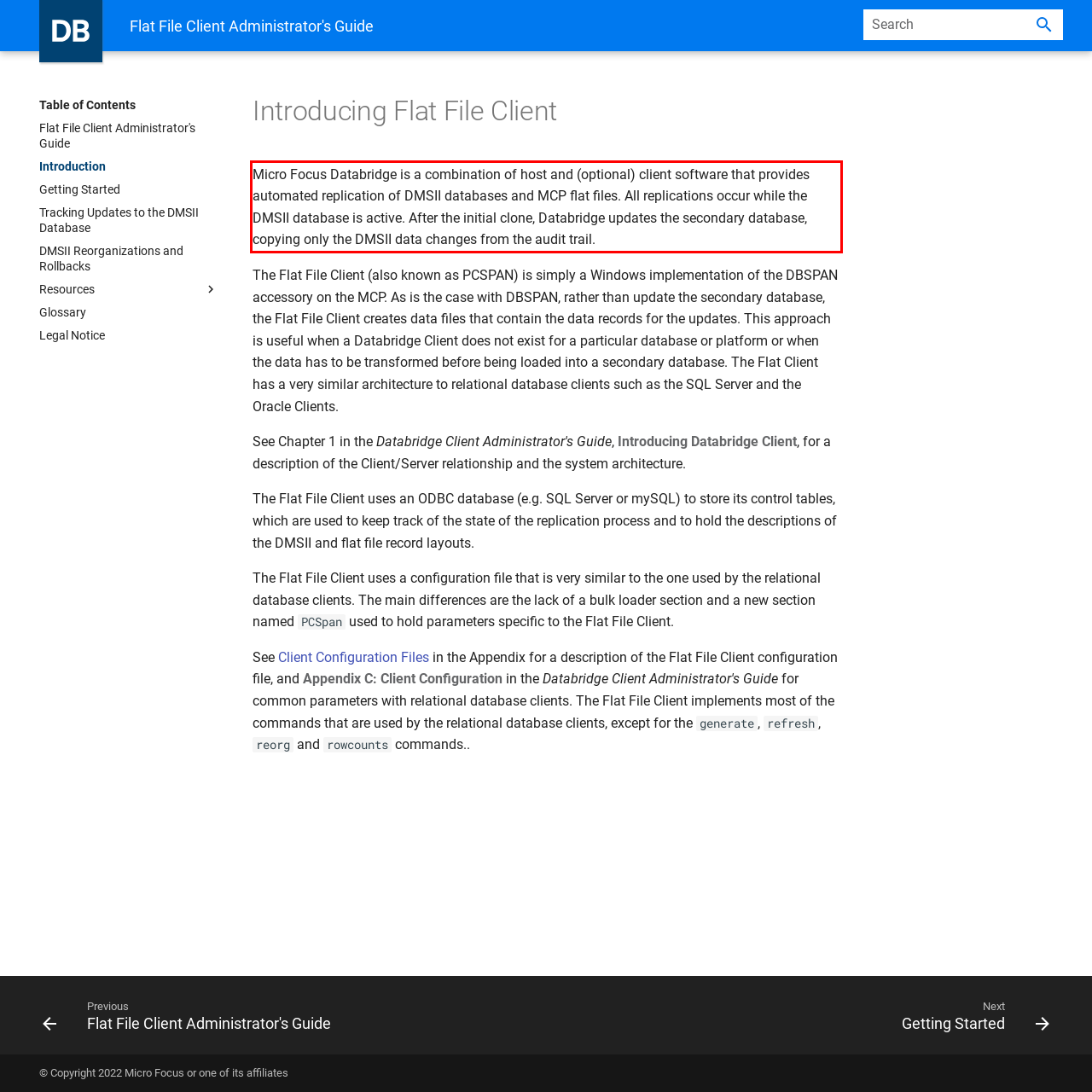Look at the screenshot of the webpage, locate the red rectangle bounding box, and generate the text content that it contains.

Micro Focus Databridge is a combination of host and (optional) client software that provides automated replication of DMSII databases and MCP flat files. All replications occur while the DMSII database is active. After the initial clone, Databridge updates the secondary database, copying only the DMSII data changes from the audit trail.